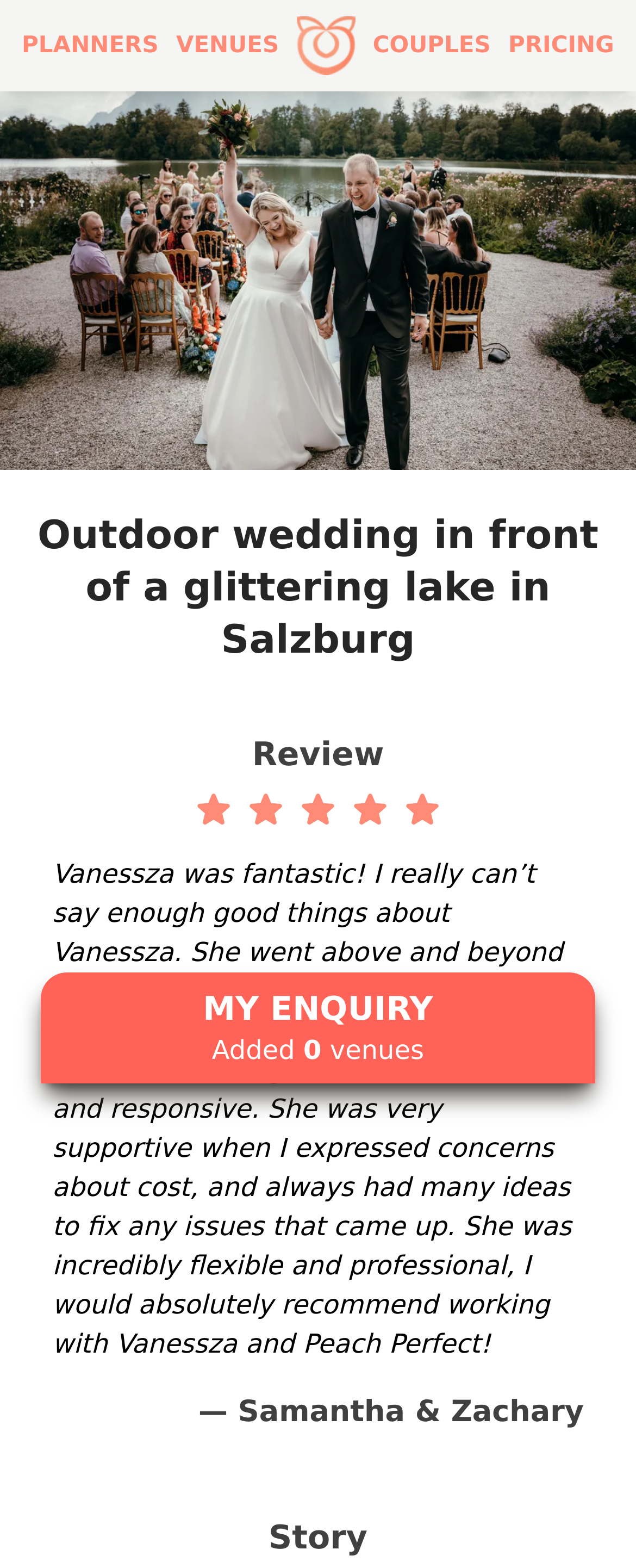Please answer the following query using a single word or phrase: 
What is the name of the wedding planner mentioned in the review?

Vanessza